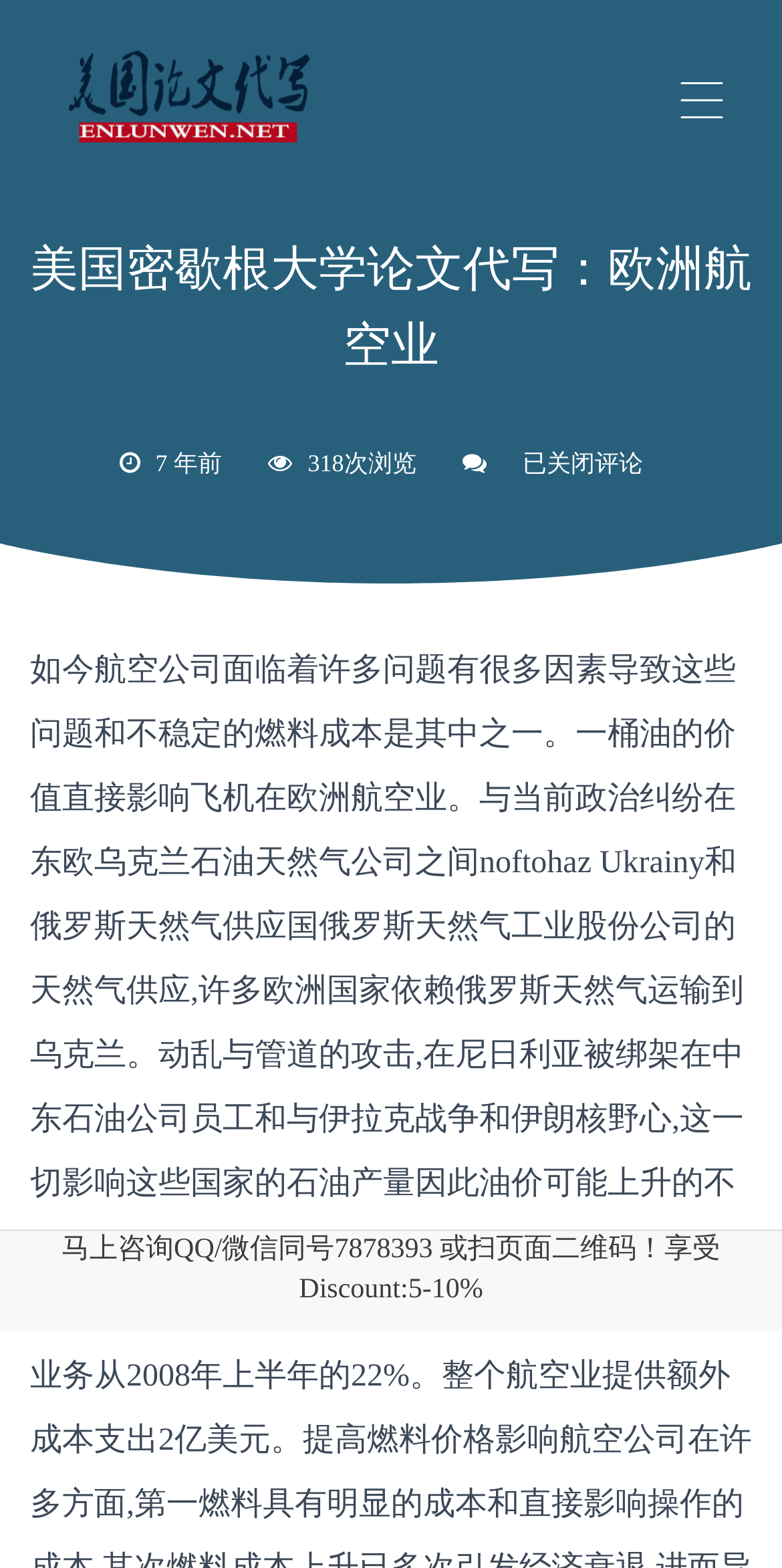Mark the bounding box of the element that matches the following description: "alt="北美最好代写保证成绩折扣最大"".

[0.038, 0.032, 0.442, 0.096]